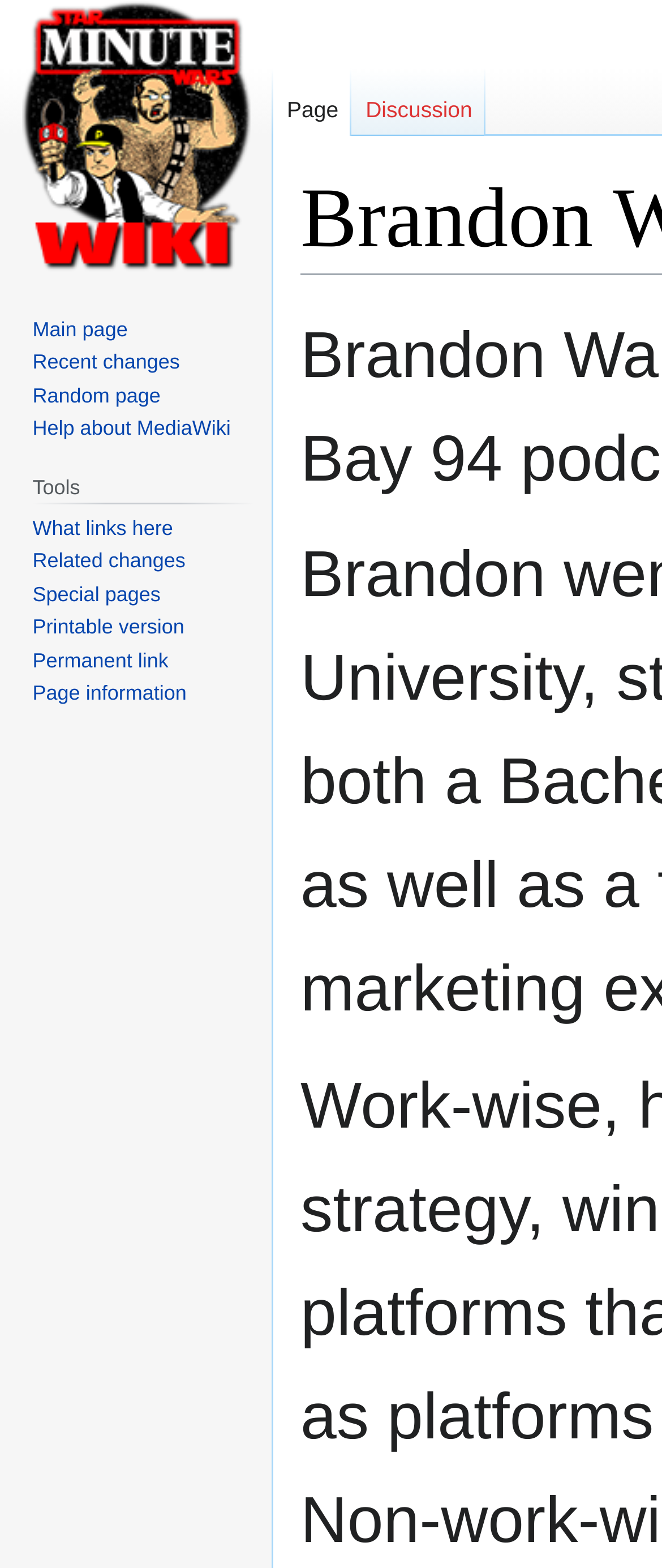Extract the bounding box coordinates for the described element: "Next Testimonial →". The coordinates should be represented as four float numbers between 0 and 1: [left, top, right, bottom].

None